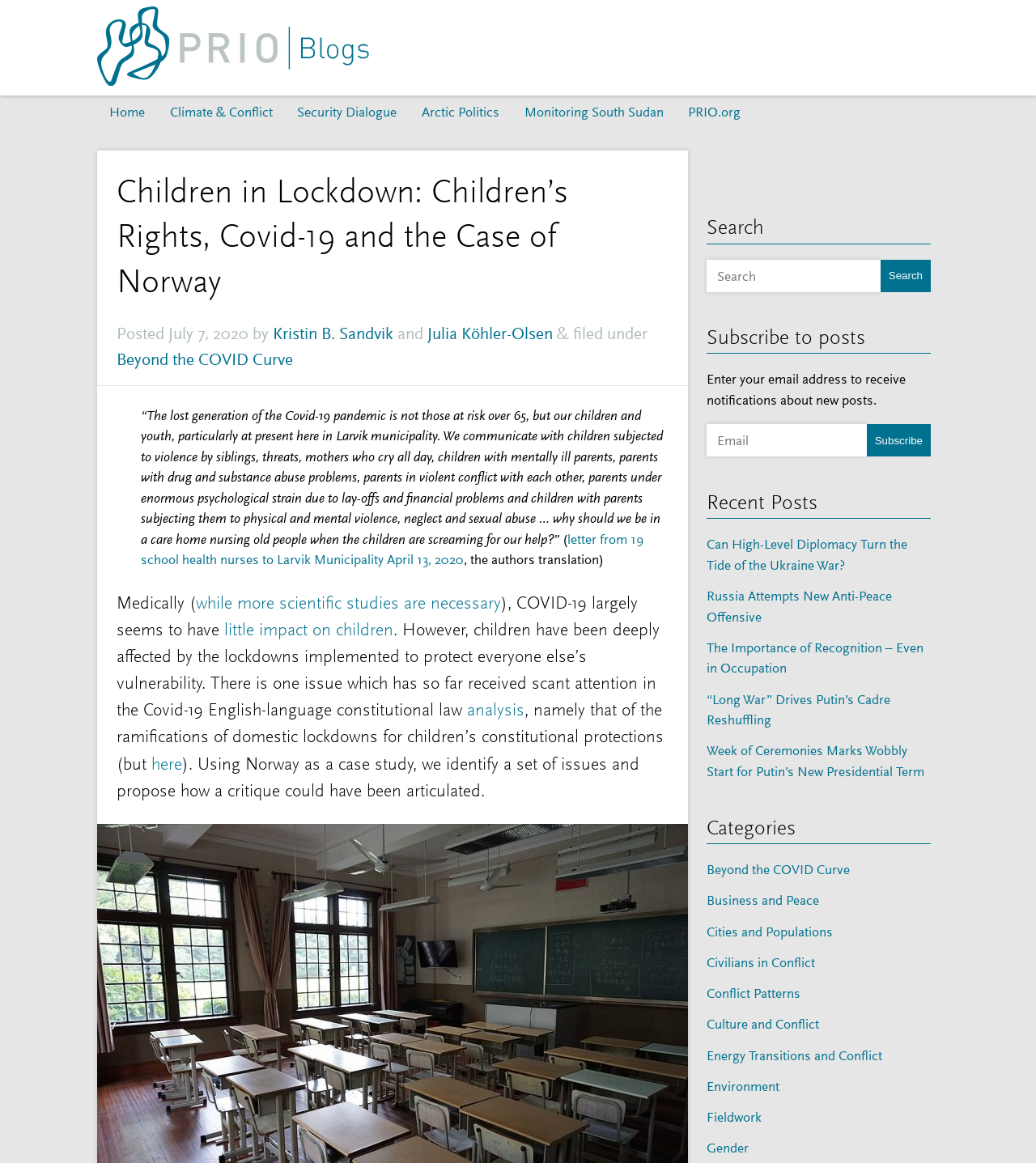Determine the bounding box coordinates of the target area to click to execute the following instruction: "Search for a topic."

[0.682, 0.223, 0.898, 0.251]